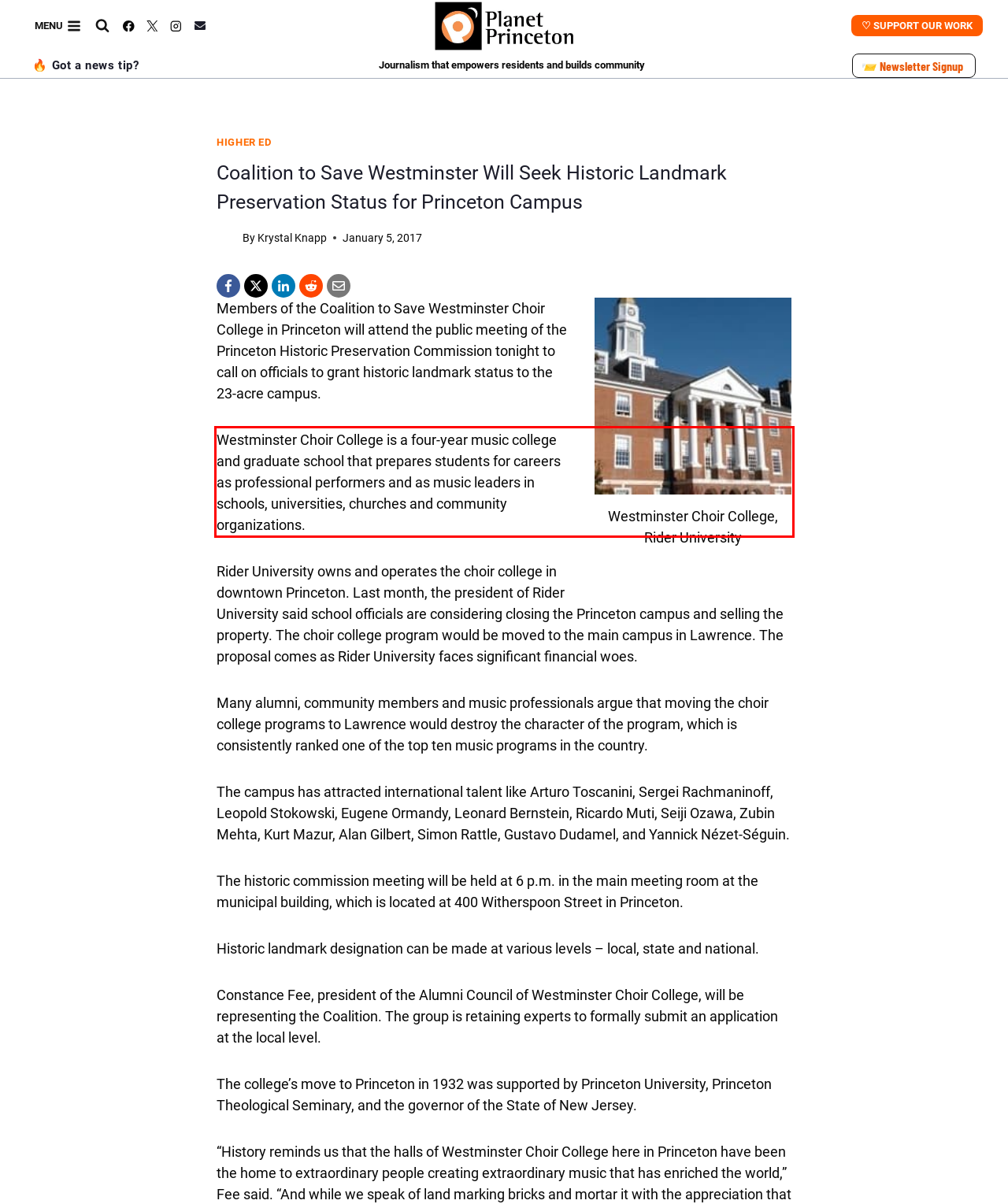Using the provided webpage screenshot, identify and read the text within the red rectangle bounding box.

Westminster Choir College is a four-year music college and graduate school that prepares students for careers as professional performers and as music leaders in schools, universities, churches and community organizations.